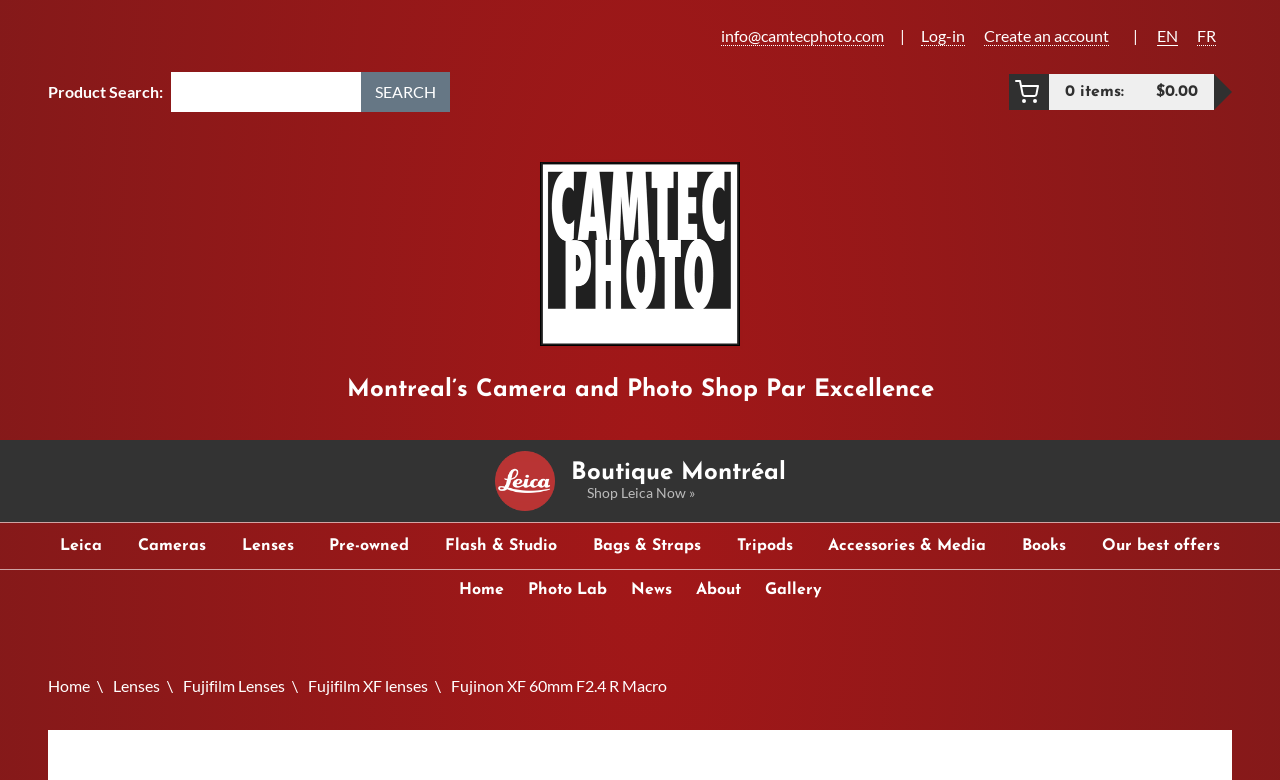Reply to the question below using a single word or brief phrase:
What is the purpose of the textbox at the top of the webpage?

Product Search